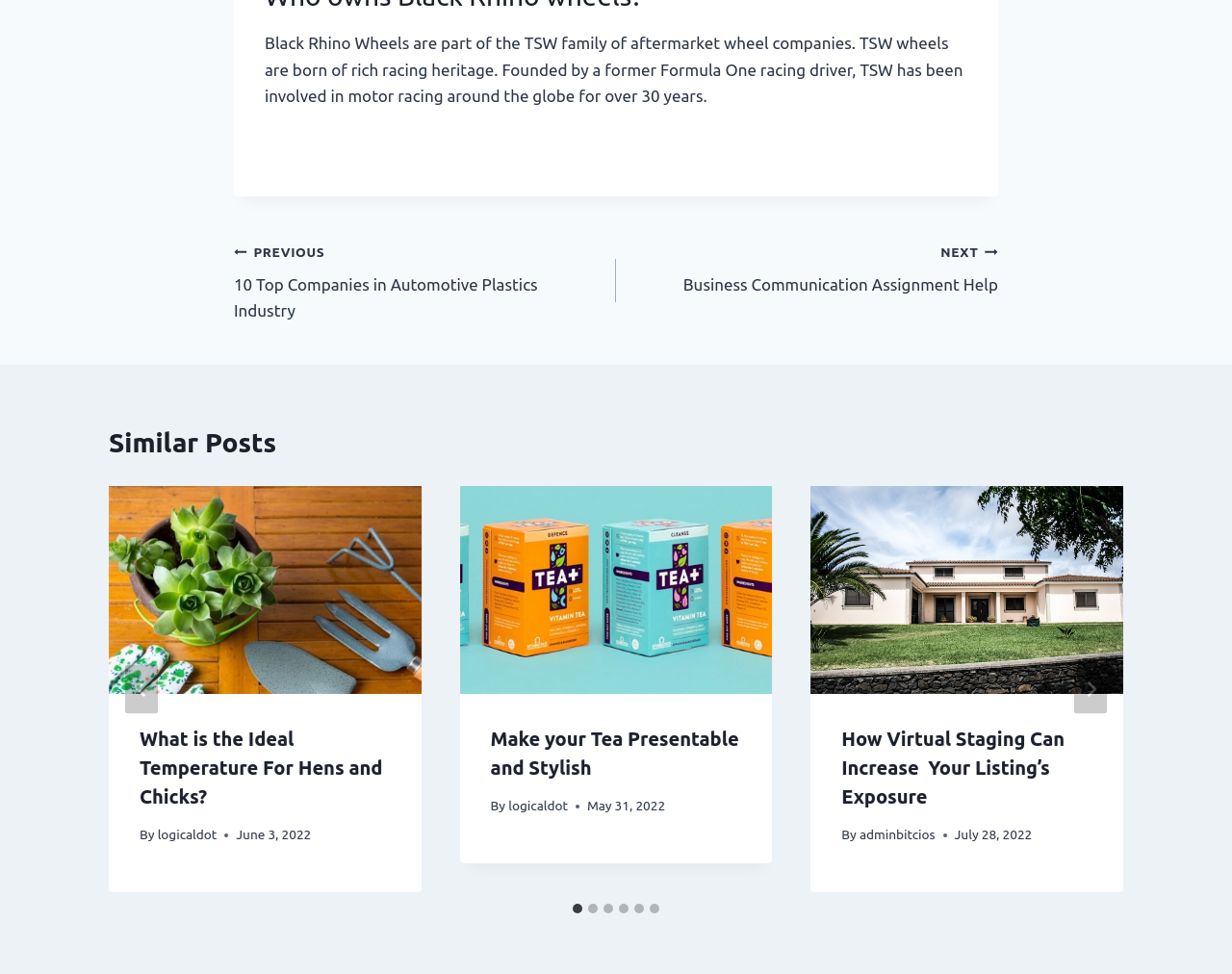Determine the bounding box coordinates of the element's region needed to click to follow the instruction: "Read about Background Information". Provide these coordinates as four float numbers between 0 and 1, formatted as [left, top, right, bottom].

None